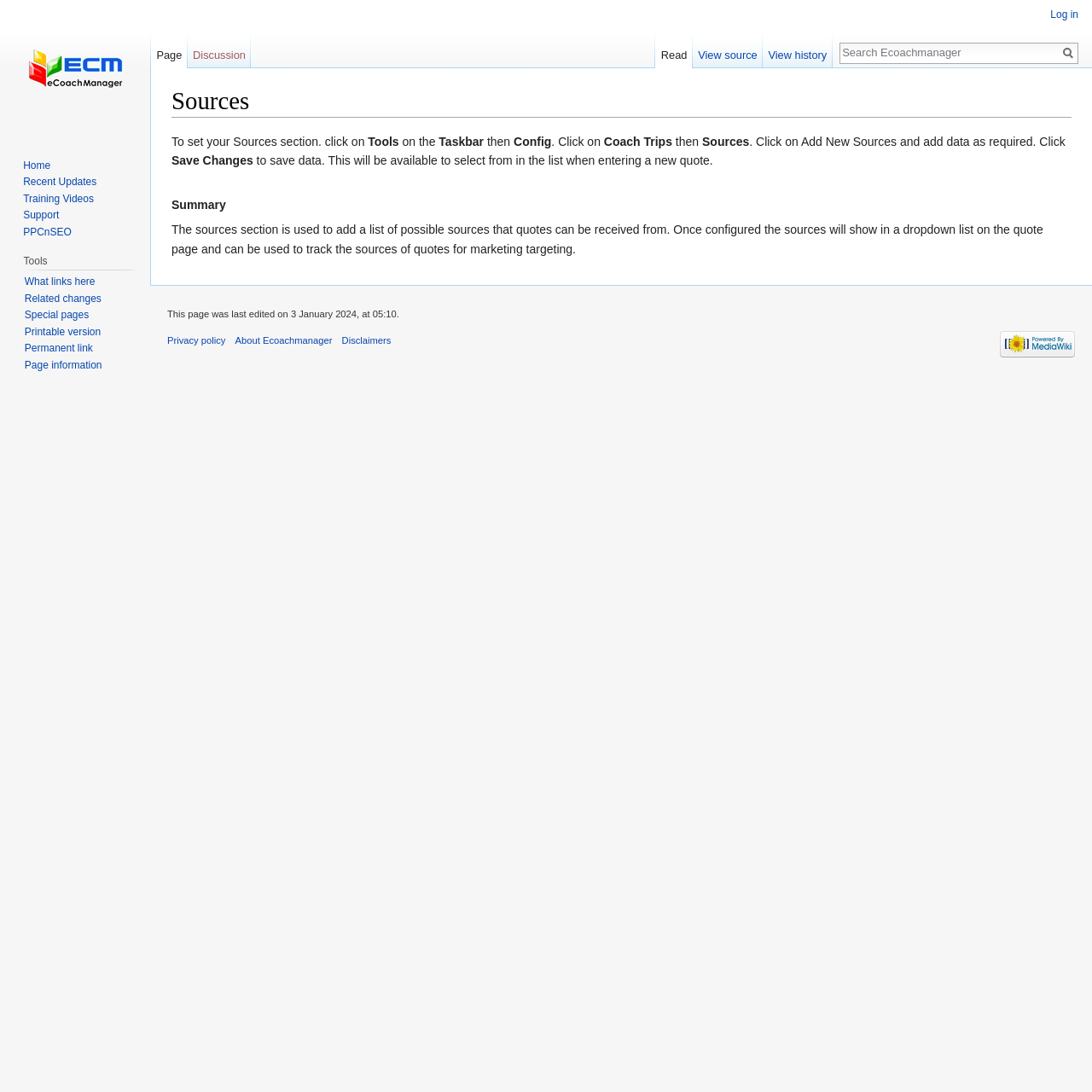Please analyze the image and provide a thorough answer to the question:
What is the purpose of the Sources section?

The purpose of the Sources section can be inferred from the text 'The sources section is used to add a list of possible sources that quotes can be received from.' which explains the functionality of the Sources section.